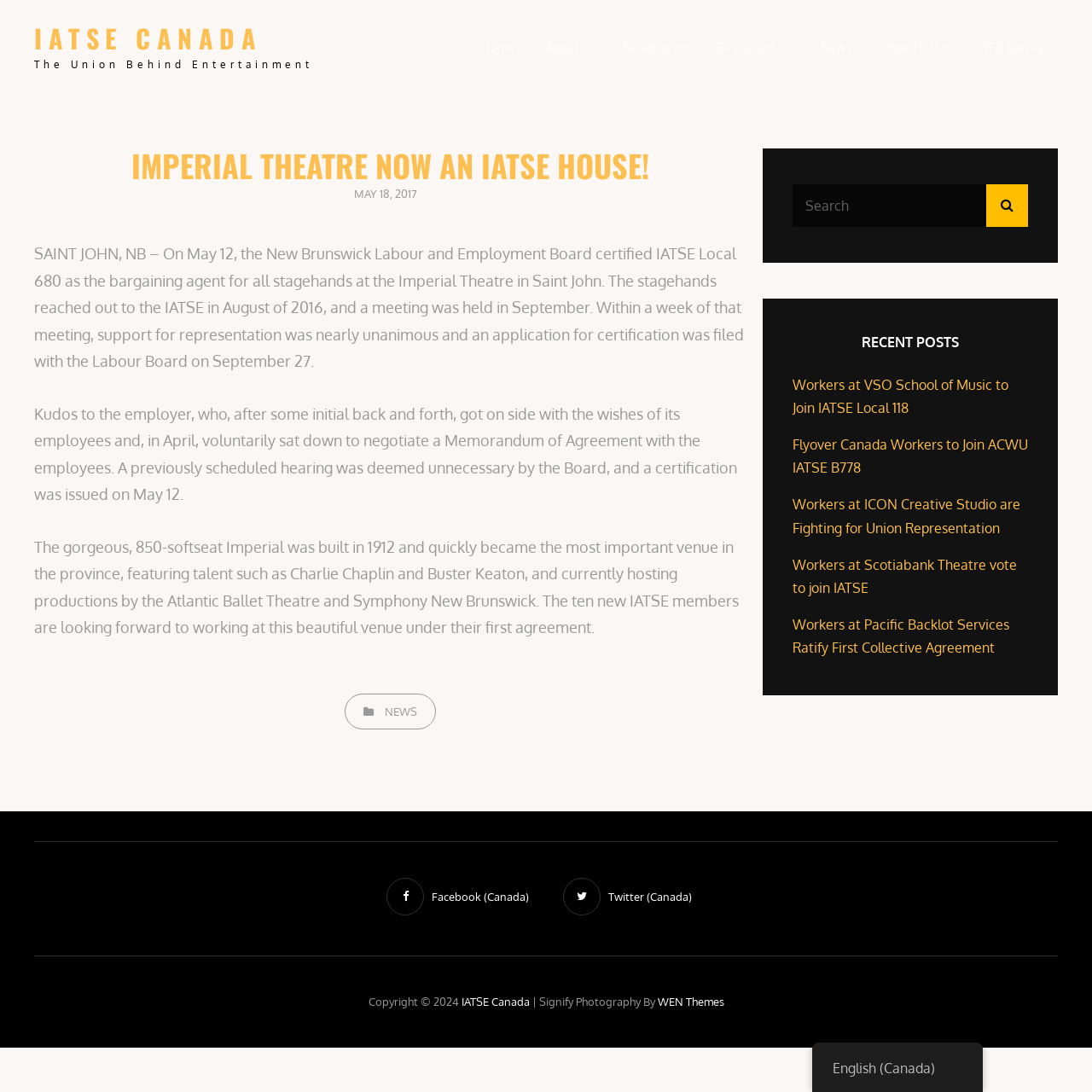Please identify the bounding box coordinates of the clickable area that will fulfill the following instruction: "Visit the 'News' page". The coordinates should be in the format of four float numbers between 0 and 1, i.e., [left, top, right, bottom].

[0.739, 0.022, 0.793, 0.066]